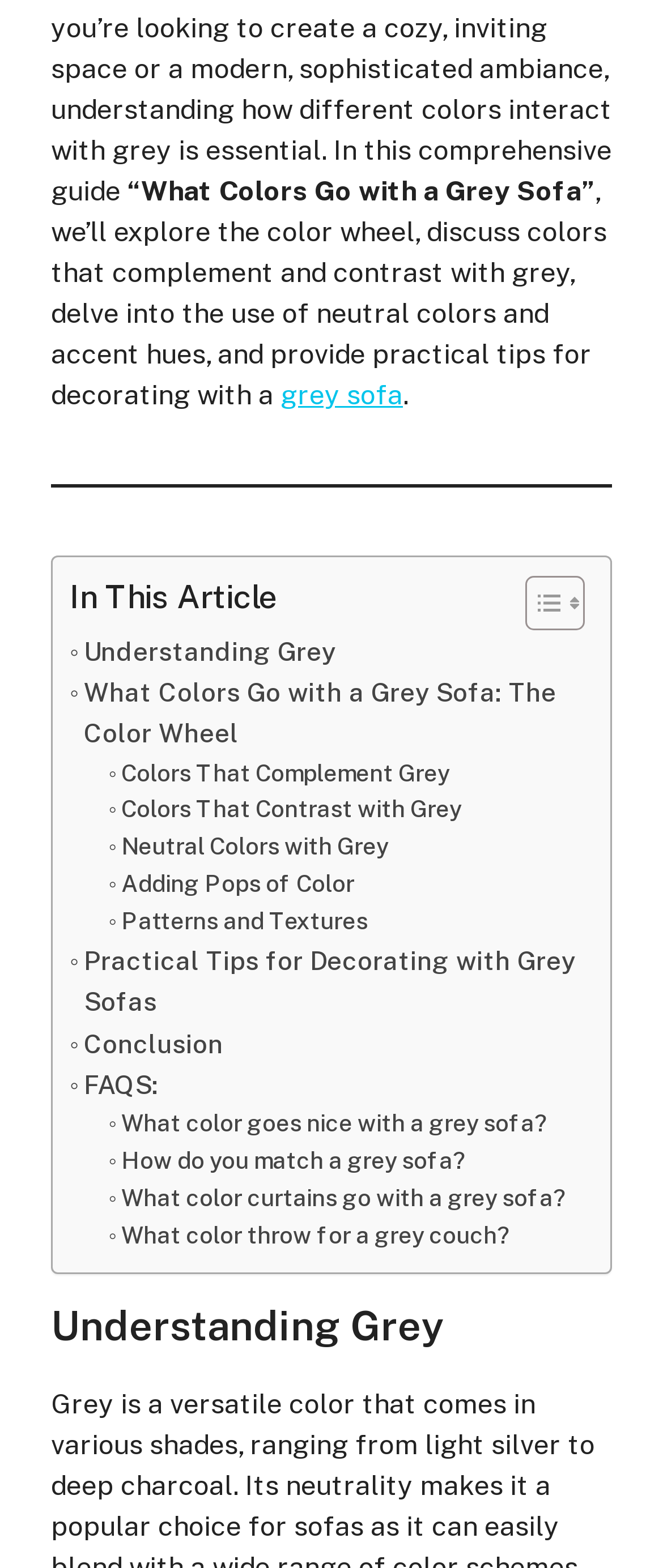What is the last section of the article?
Answer the question using a single word or phrase, according to the image.

Conclusion